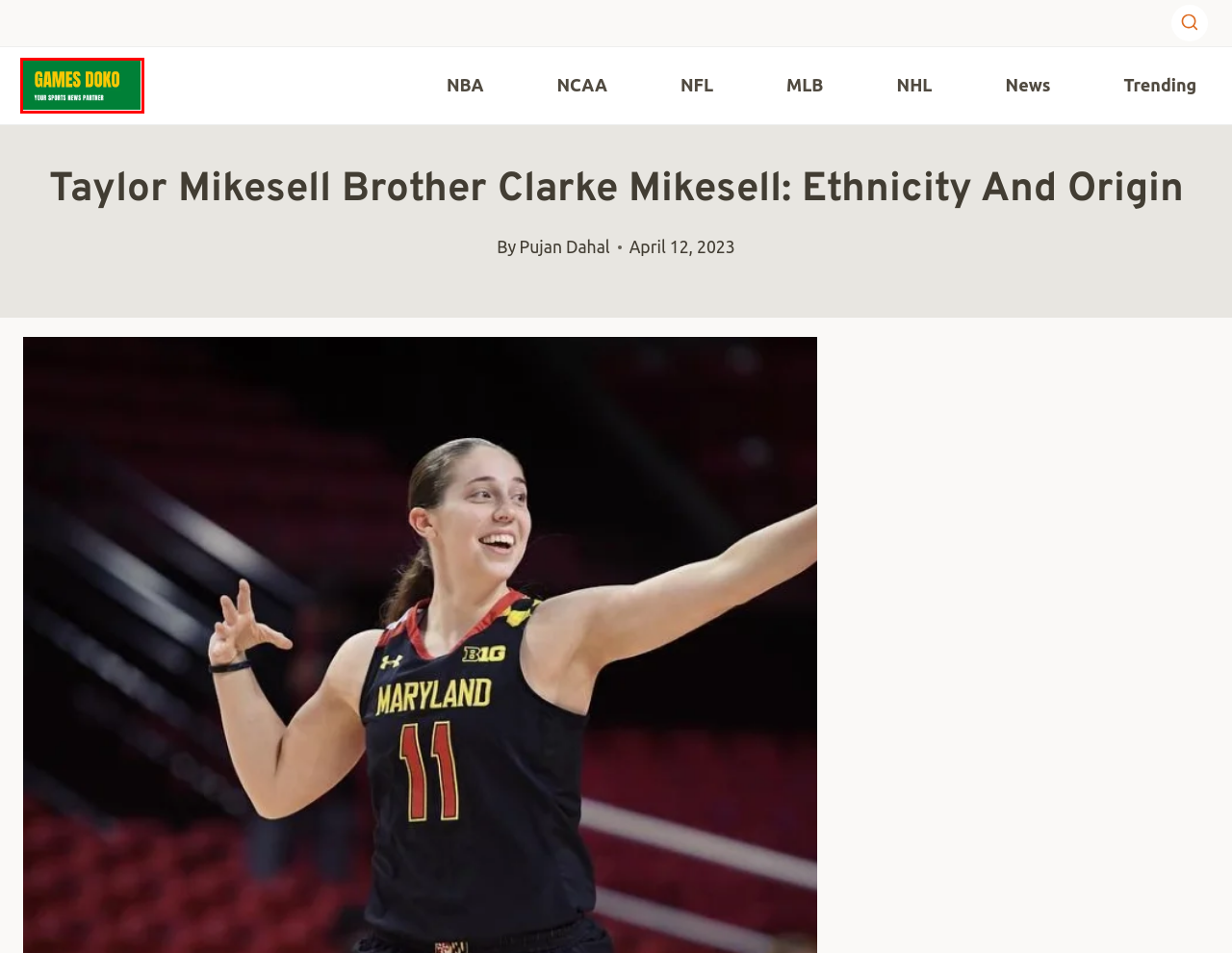Look at the screenshot of a webpage, where a red bounding box highlights an element. Select the best description that matches the new webpage after clicking the highlighted element. Here are the candidates:
A. About - Games Doko - Your Sports News Partner
B. Clarke Mikesell - Games Doko - Your Sports News Partner
C. Pujan Dahal - Games Doko - Your Sports News Partner
D. Bibek Acharya - Games Doko - Your Sports News Partner
E. Prashant Awale - Games Doko - Your Sports News Partner
F. Haley Jones Sister Jessica Jones And Brother Cameron Jones
G. Best Posts - Games Doko - Your Sports News Partner
H. Taylor Mikesell - Games Doko - Your Sports News Partner

G